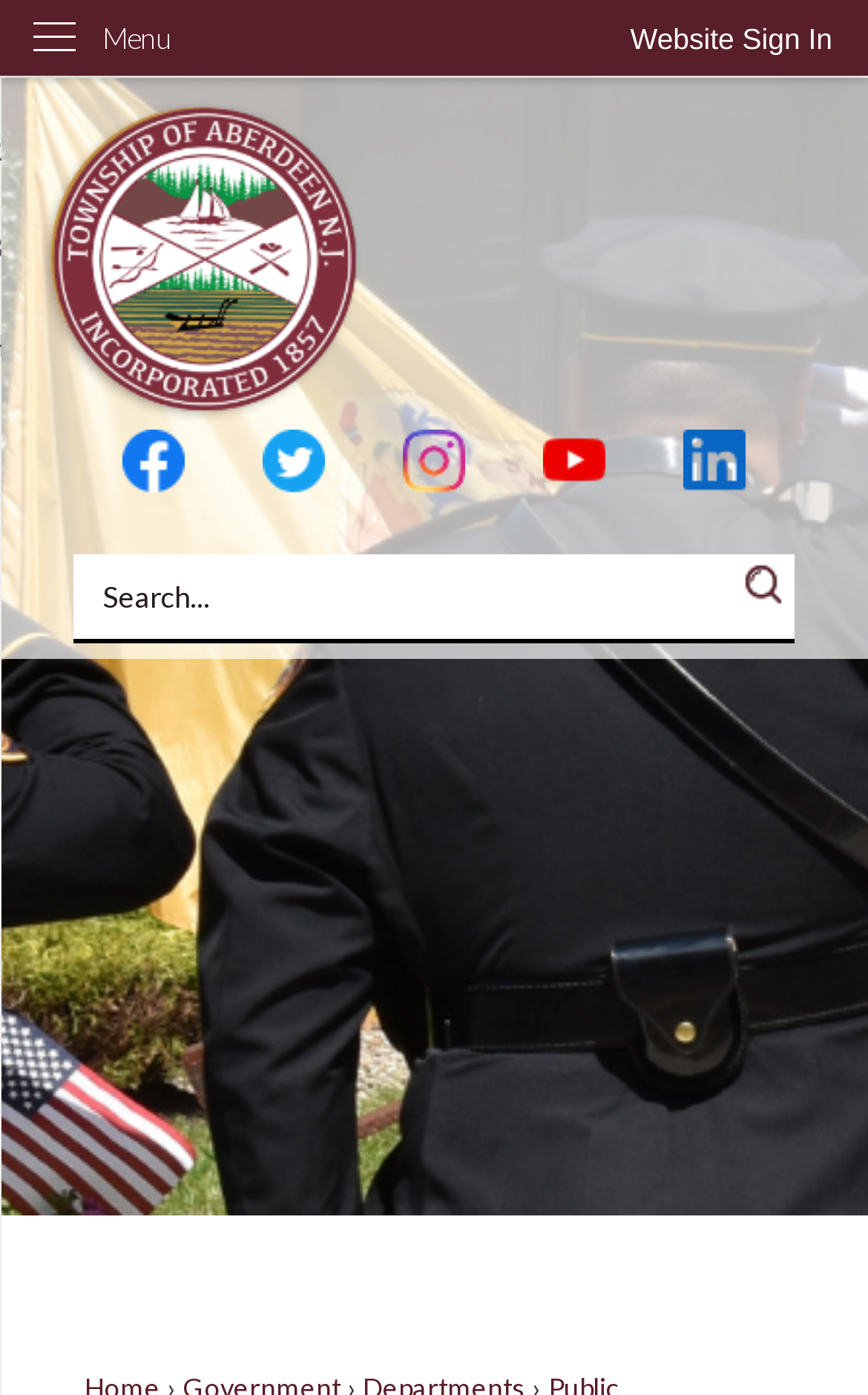Refer to the image and provide an in-depth answer to the question: 
What is the purpose of the search region?

I inferred the purpose of the search region by looking at the 'Search' textbox and the 'Search' button, which suggests that users can input keywords to search for content on the website.